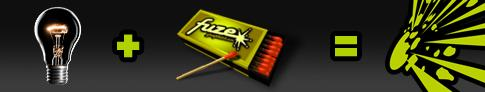Refer to the screenshot and answer the following question in detail:
What is the purpose of the matchbox?

The stylized depiction of a matchbox labeled 'Fuze' suggests the ignition of ideas, implying that it is a catalyst for creative thought and effective marketing strategies.